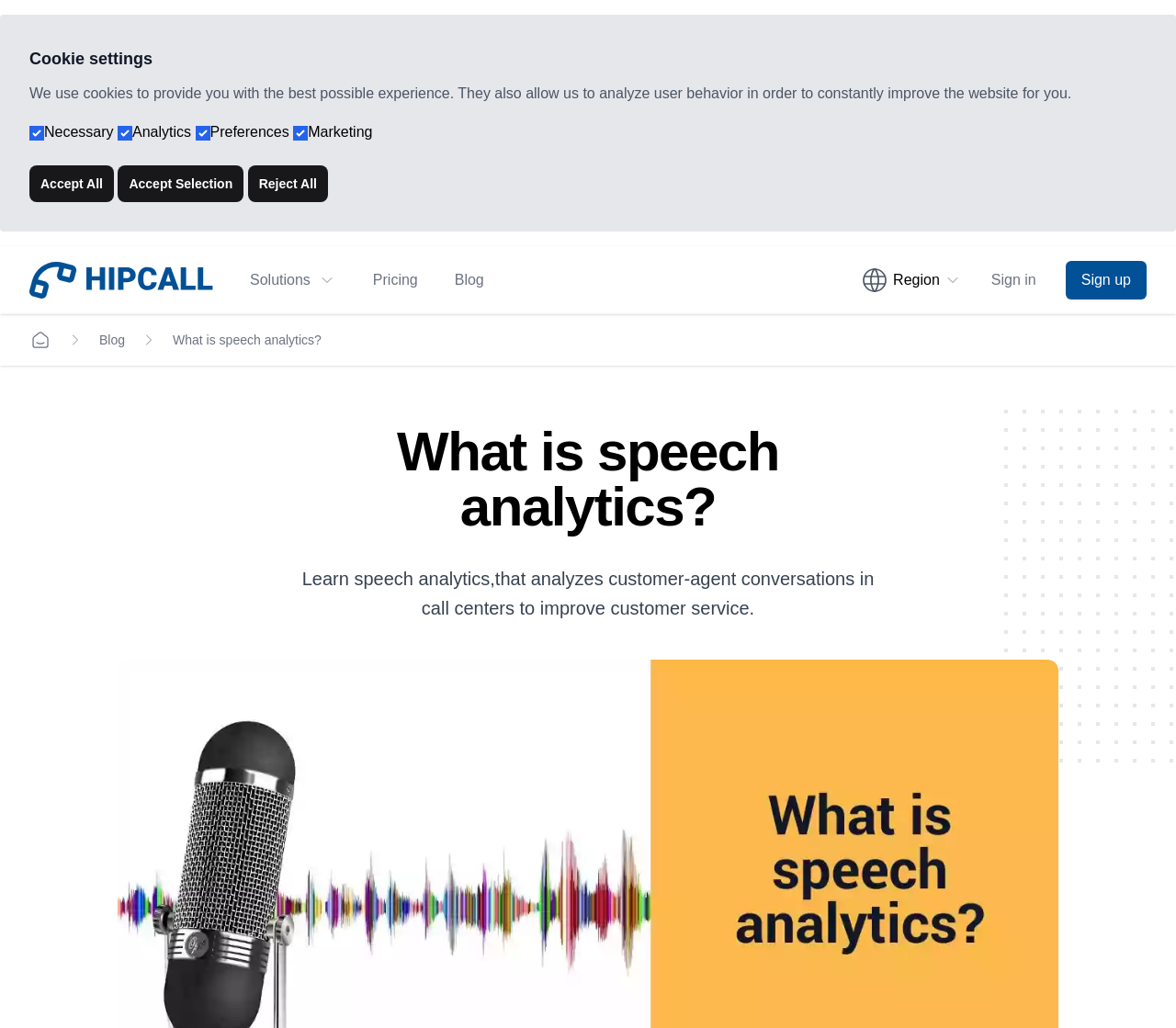Provide a single word or phrase to answer the given question: 
What is the region dropdown menu for?

Selecting a region